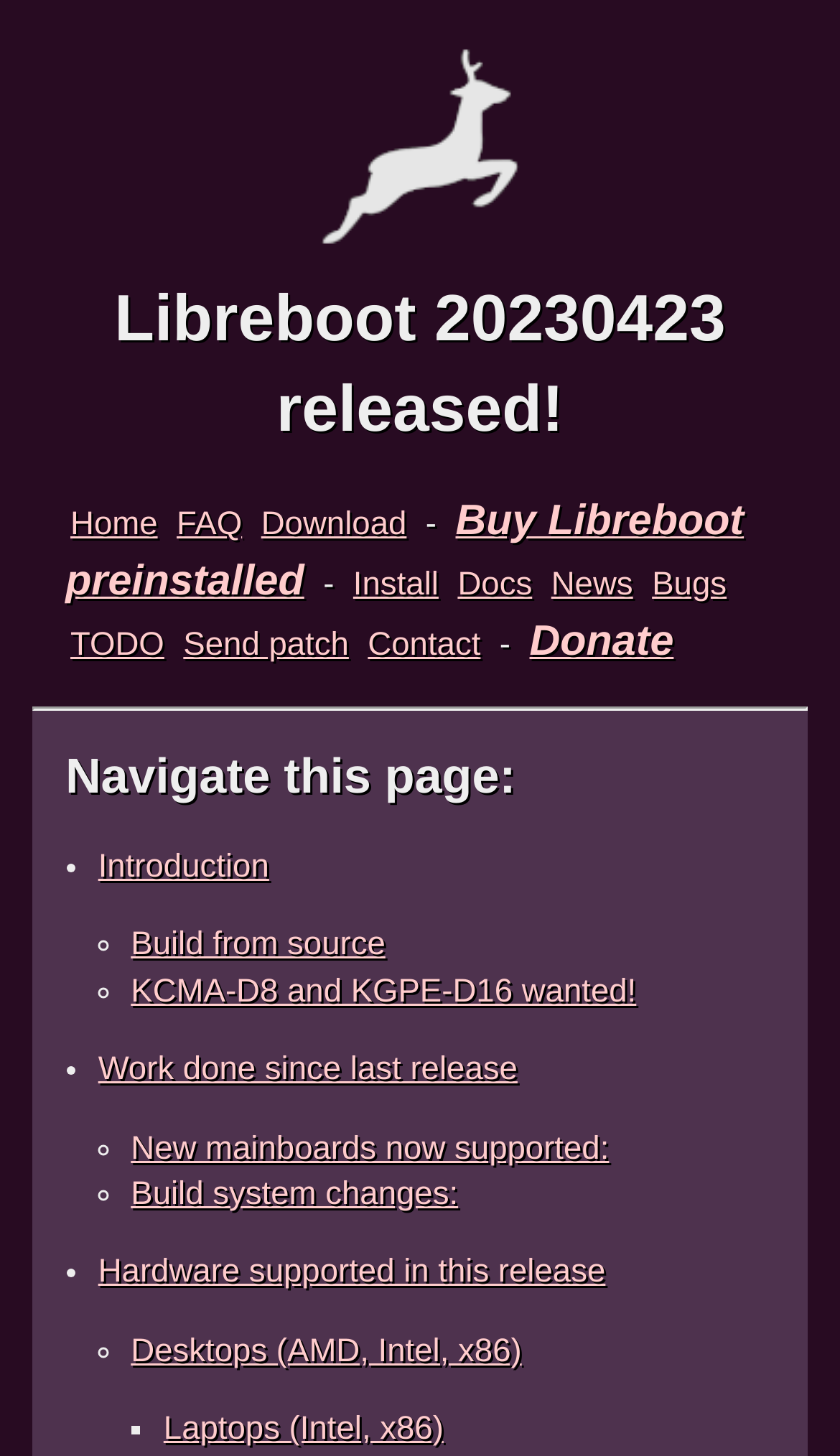Locate the bounding box coordinates of the element's region that should be clicked to carry out the following instruction: "check Calendar 2024". The coordinates need to be four float numbers between 0 and 1, i.e., [left, top, right, bottom].

None